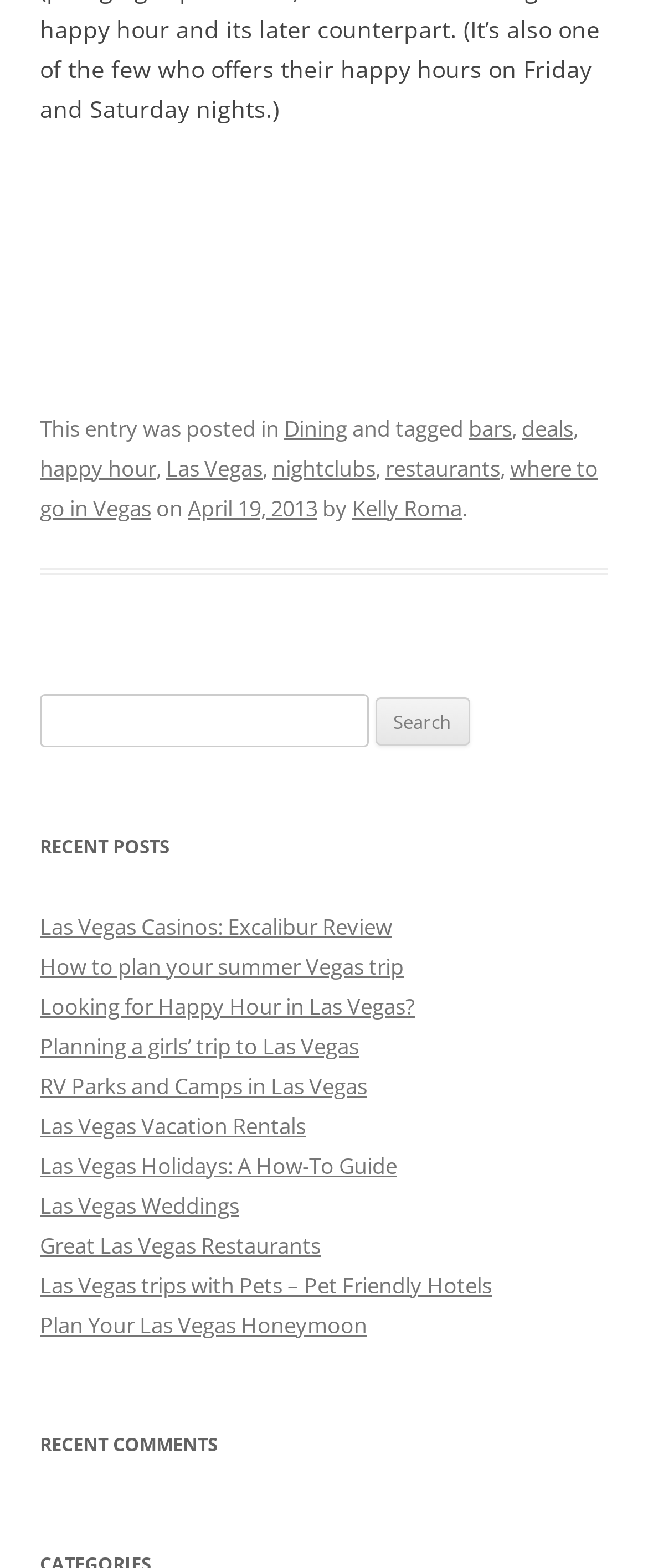What is the purpose of the search bar?
Please respond to the question thoroughly and include all relevant details.

The search bar is provided to allow users to search for specific content within the website, as indicated by the label 'Search for:' and the search button.